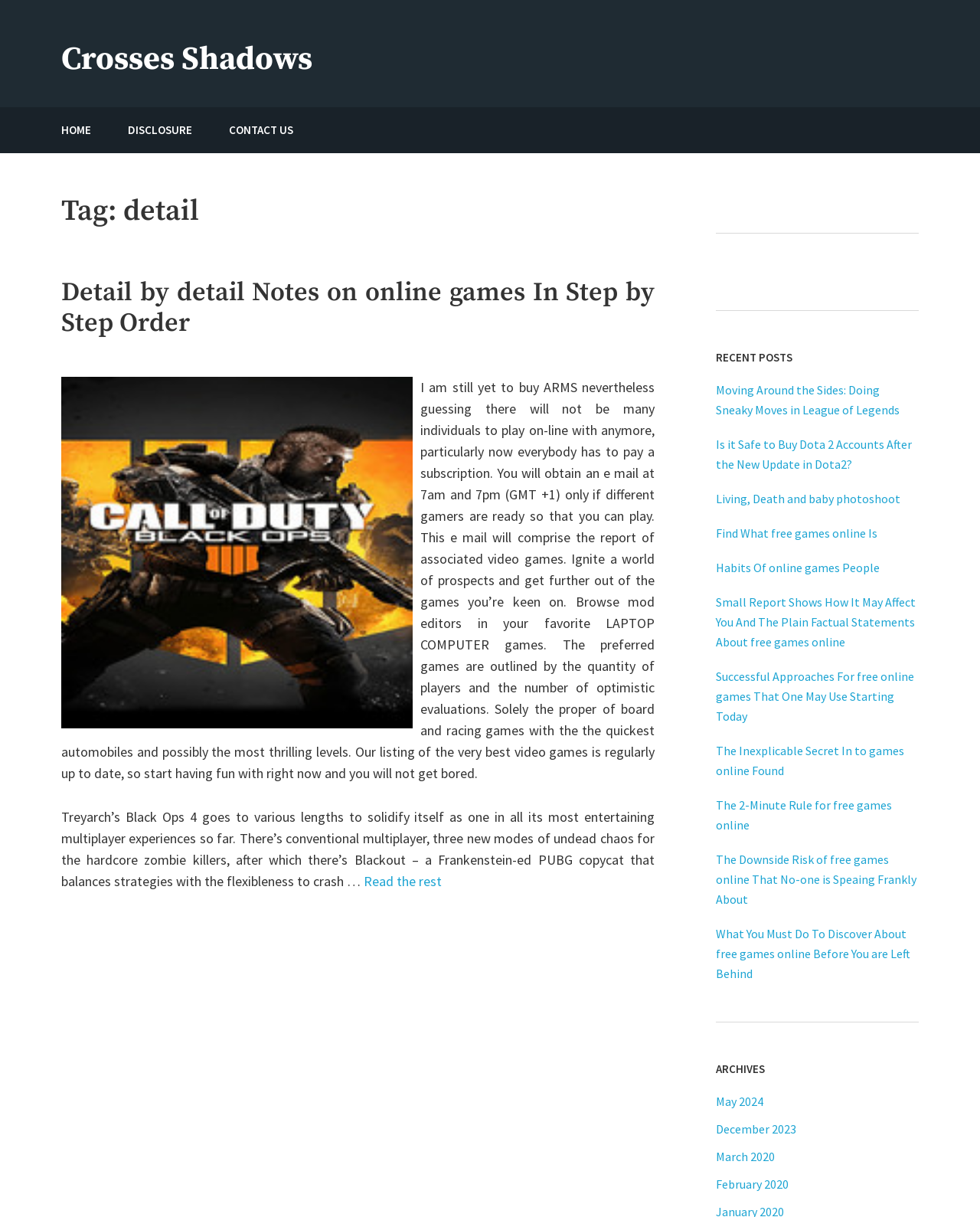Based on the element description, predict the bounding box coordinates (top-left x, top-left y, bottom-right x, bottom-right y) for the UI element in the screenshot: Crosses Shadows

[0.062, 0.032, 0.319, 0.065]